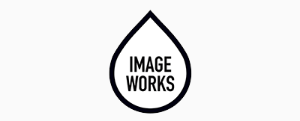Provide a thorough description of what you see in the image.

The image features the logo of "Image Works," which is presented in a distinctive teardrop shape. The logo prominently displays the text "IMAGE WORKS" in bold, capital letters, emphasizing clarity and modern aesthetics. The minimalistic black and white color scheme enhances visibility and suggests a contemporary design ethos, which is often favored in creative and artistic industries. The teardrop shape may symbolize creativity and fluidity, resonating with the dynamic nature of visual arts and media that the organization likely represents.